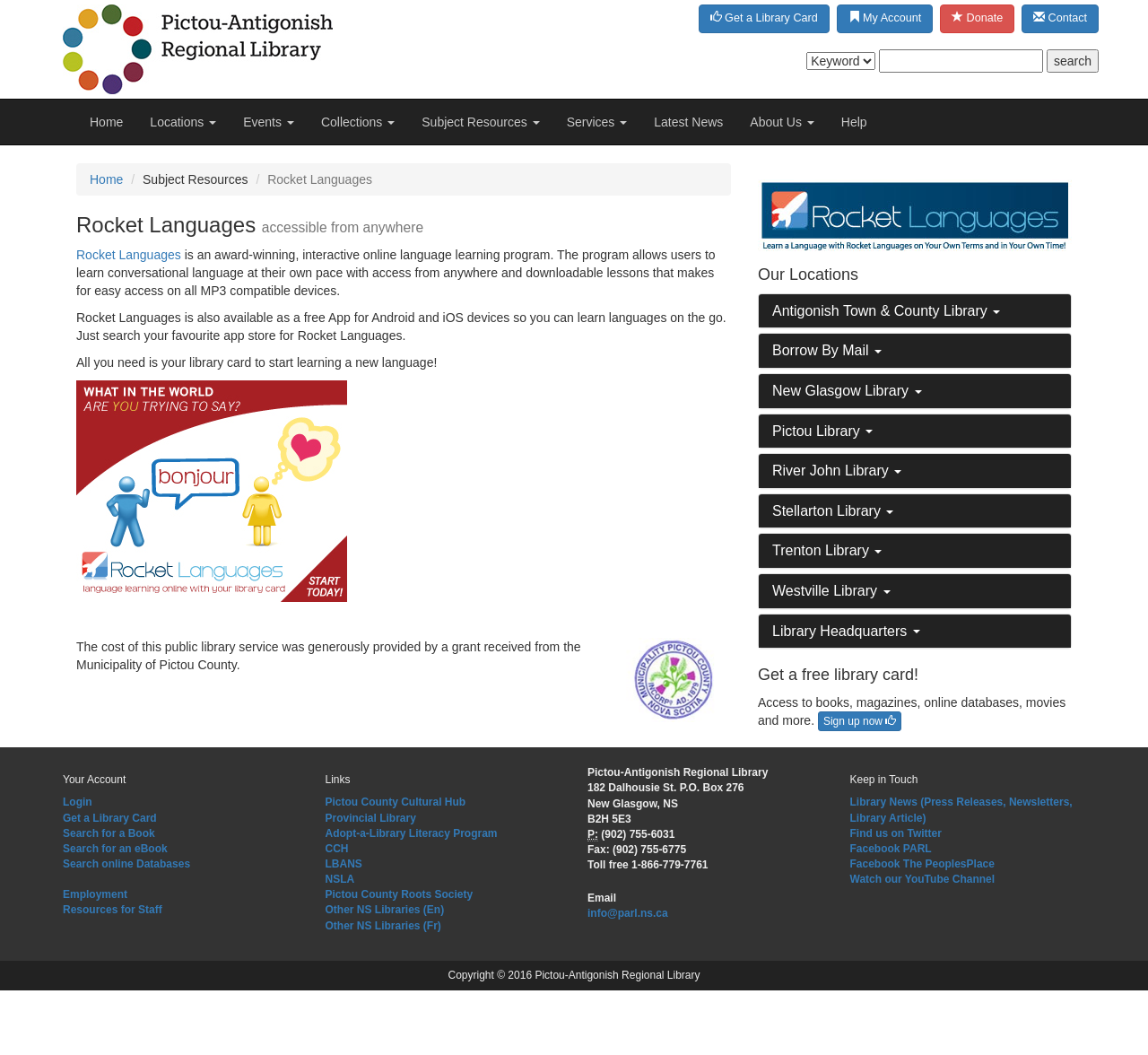Find the UI element described as: "Antigonish Town & County Library" and predict its bounding box coordinates. Ensure the coordinates are four float numbers between 0 and 1, [left, top, right, bottom].

[0.673, 0.287, 0.871, 0.302]